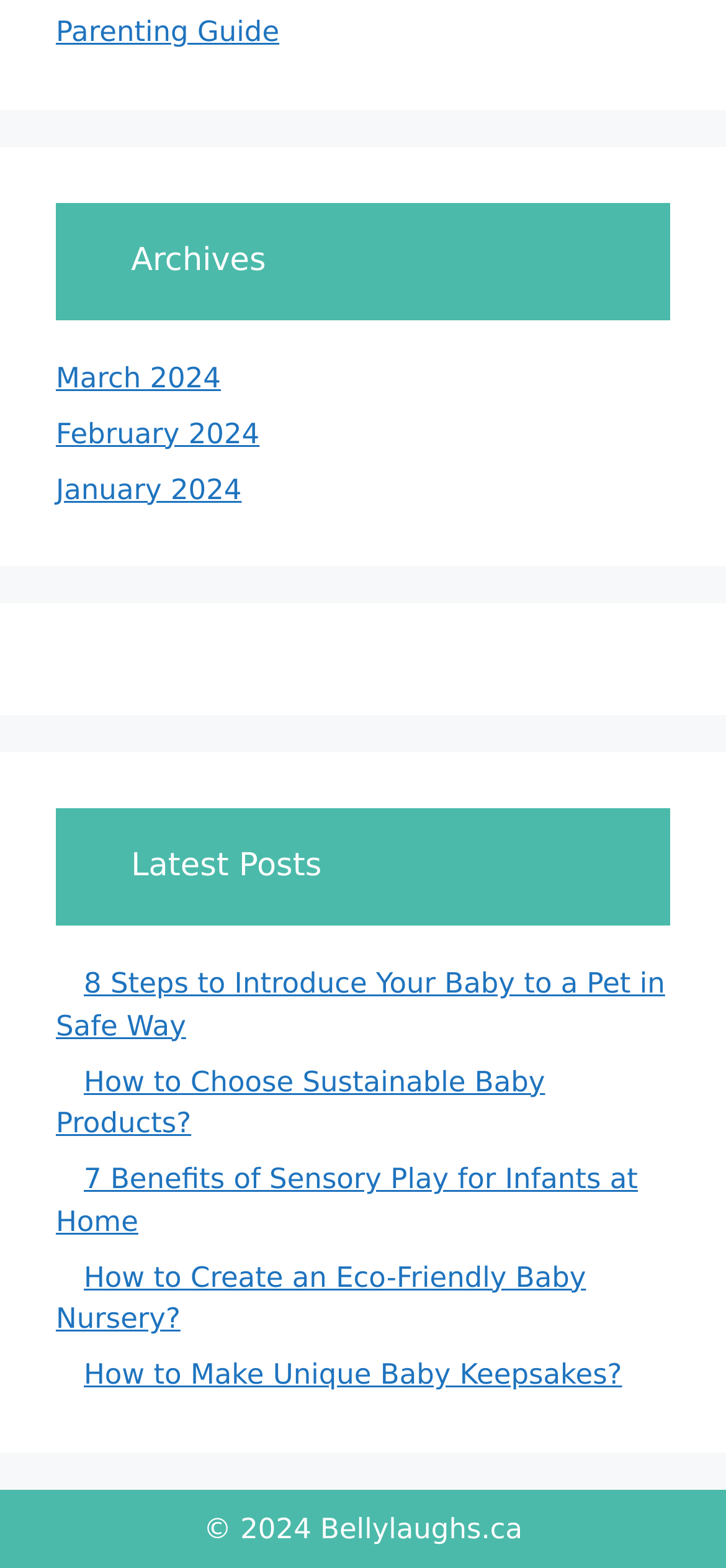Locate the bounding box of the UI element described by: "My Dashboard" in the given webpage screenshot.

None